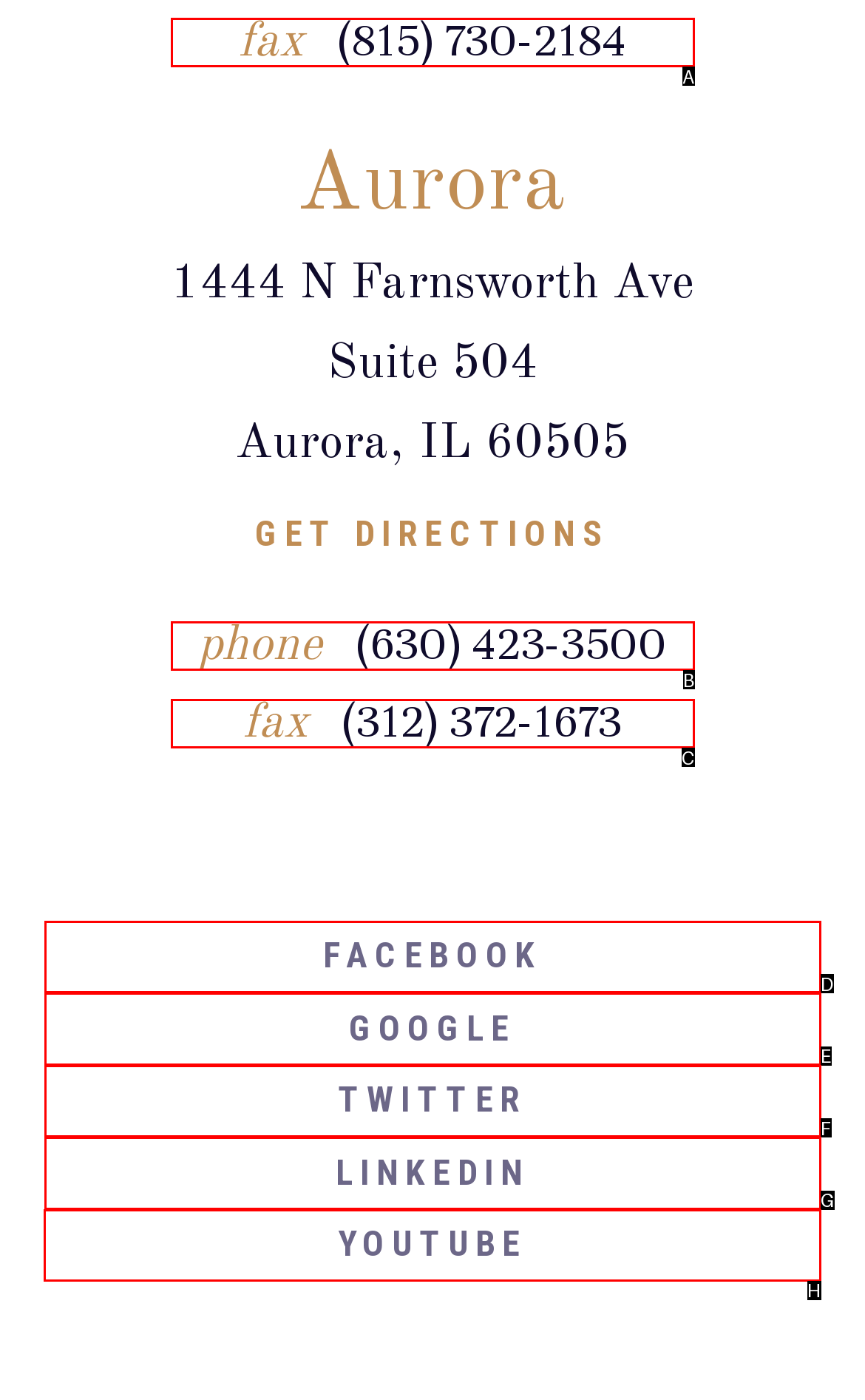Decide which HTML element to click to complete the task: View the company's YouTube channel Provide the letter of the appropriate option.

H